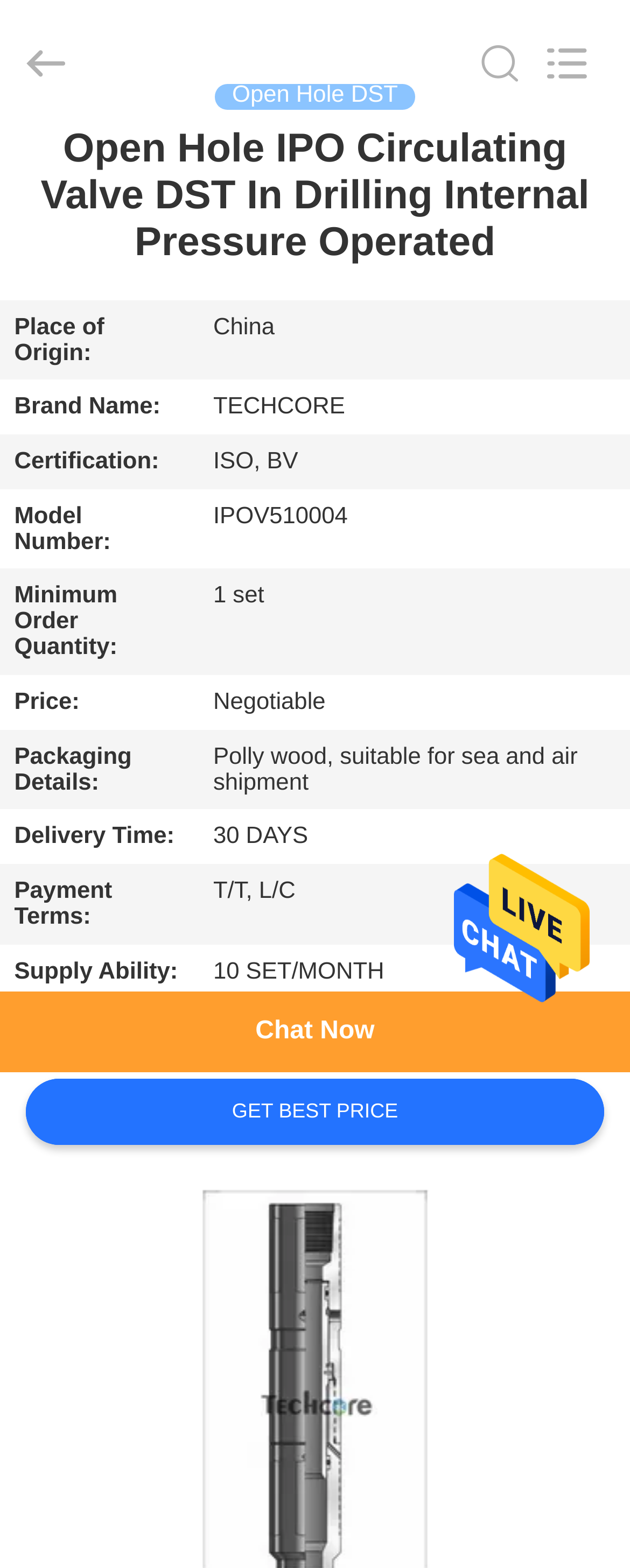Pinpoint the bounding box coordinates of the element you need to click to execute the following instruction: "Chat with us". The bounding box should be represented by four float numbers between 0 and 1, in the format [left, top, right, bottom].

[0.0, 0.632, 1.0, 0.684]